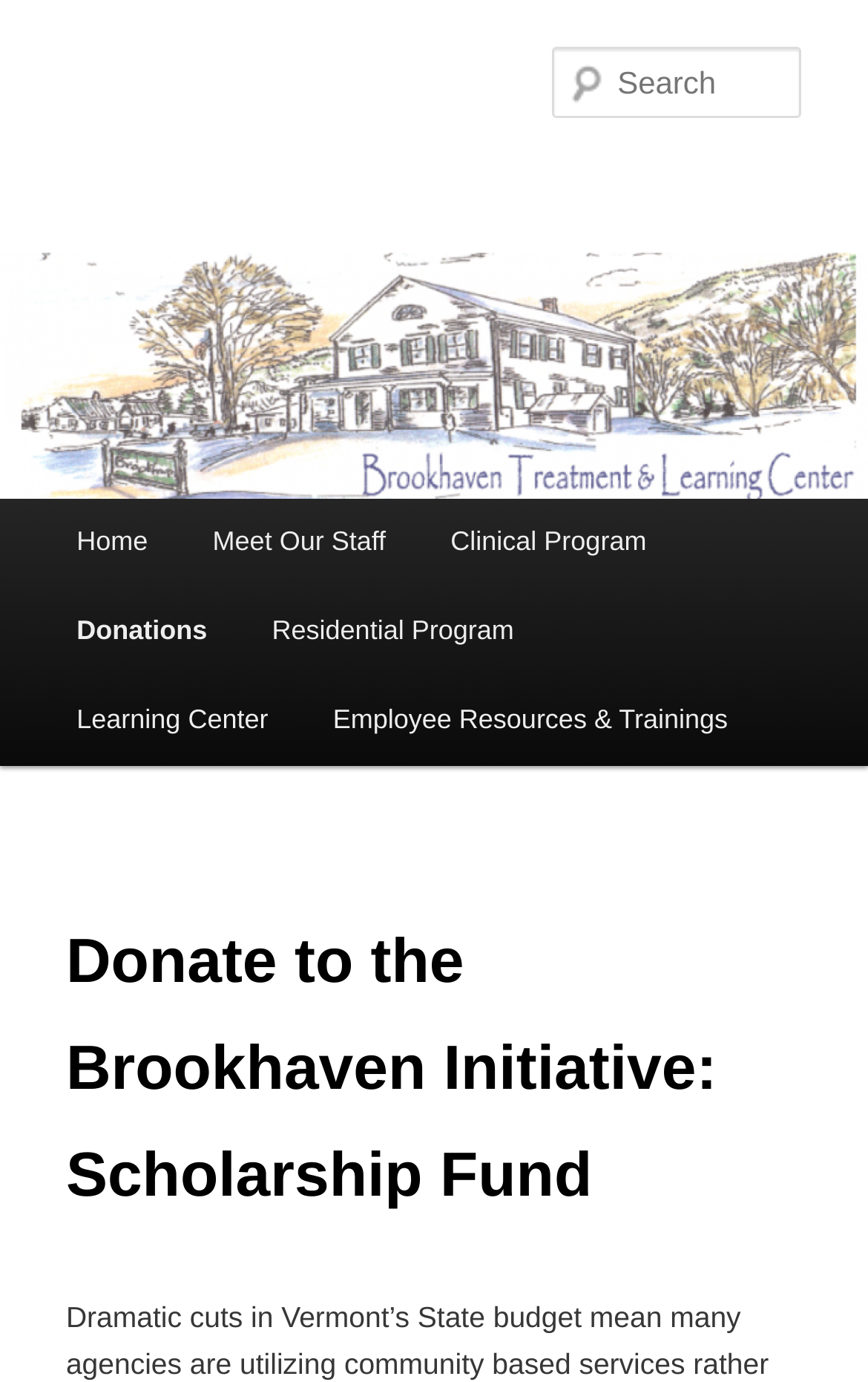Extract the bounding box coordinates of the UI element described: "parent_node: Search name="s" placeholder="Search"". Provide the coordinates in the format [left, top, right, bottom] with values ranging from 0 to 1.

[0.637, 0.034, 0.924, 0.086]